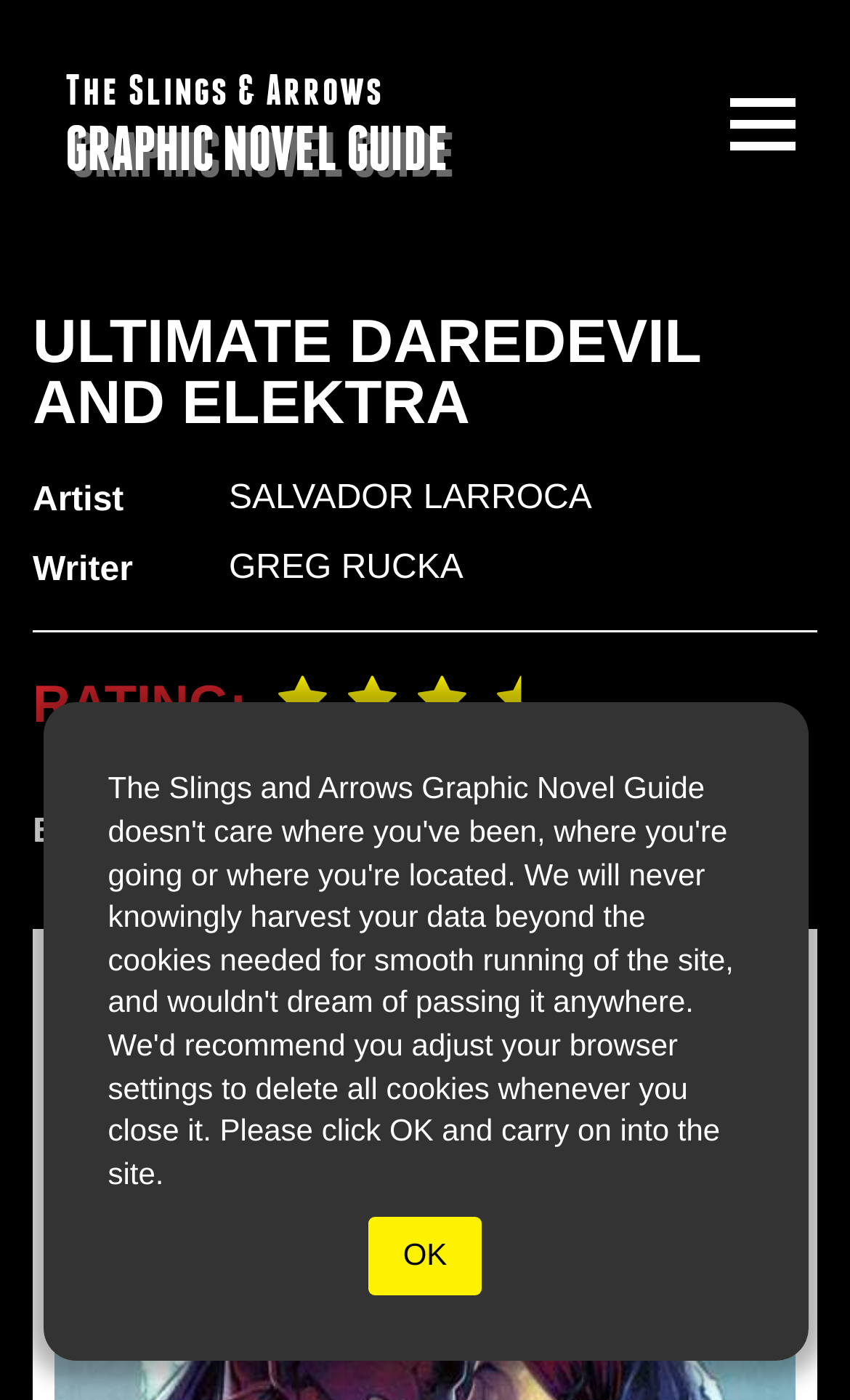Create a detailed summary of all the visual and textual information on the webpage.

The webpage is about the graphic novel "Ultimate Daredevil and Elektra" and appears to be a guide or review page. At the top, there is a heading that reads "ULTIMATE DAREDEVIL AND ELEKTRA" in a prominent position, spanning almost the entire width of the page. Below this heading, there is a link to "The Slings & Arrows GRAPHIC NOVEL GUIDE" which is divided into two parts: "The Slings & Arrows" and "GRAPHIC NOVEL GUIDE". 

On the top right corner, there is a button to toggle the site menu. Below the heading, there are details about the graphic novel, including the artist, writer, and rating. The artist, Salvador Larroca, and writer, Greg Rucka, are listed with links to their respective pages. The rating is displayed below the credits. 

Further down, there is a call-to-action button "BUY NOW" with two links to purchase the graphic novel, one on the left and one on the right. There is also an "OK" button at the bottom of the page, which may be related to a popup or alert.